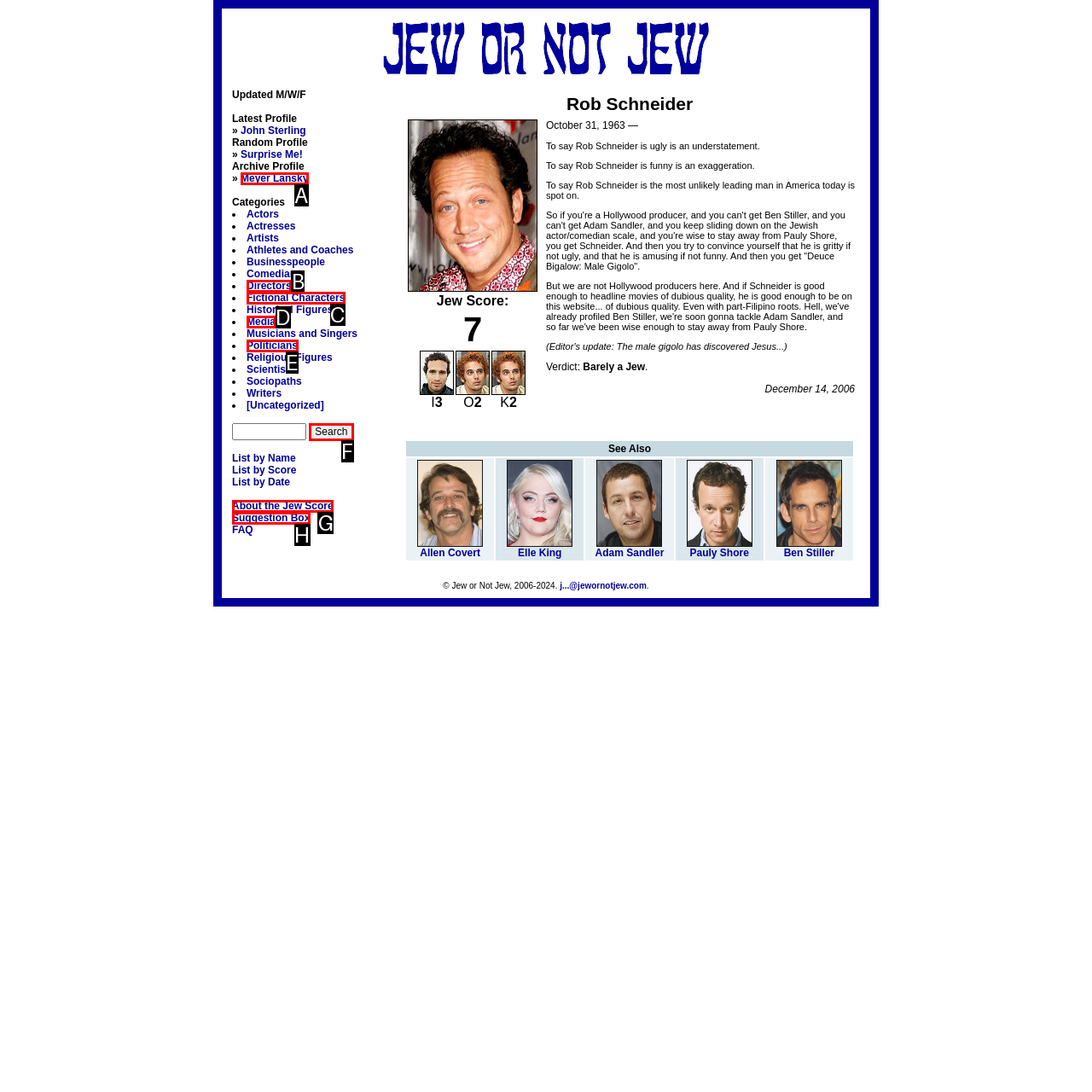Match the HTML element to the given description: About the Jew Score
Indicate the option by its letter.

G